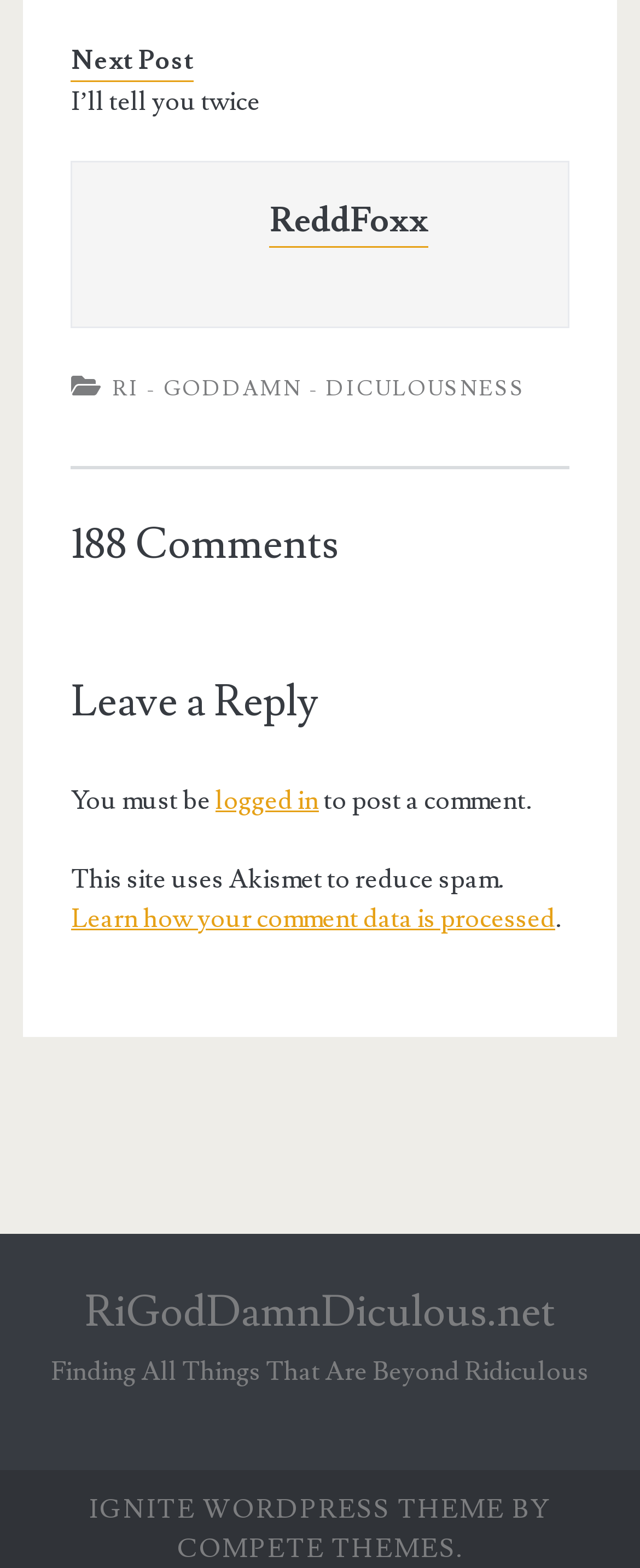Please mark the bounding box coordinates of the area that should be clicked to carry out the instruction: "Leave a reply to the post".

[0.111, 0.423, 0.889, 0.473]